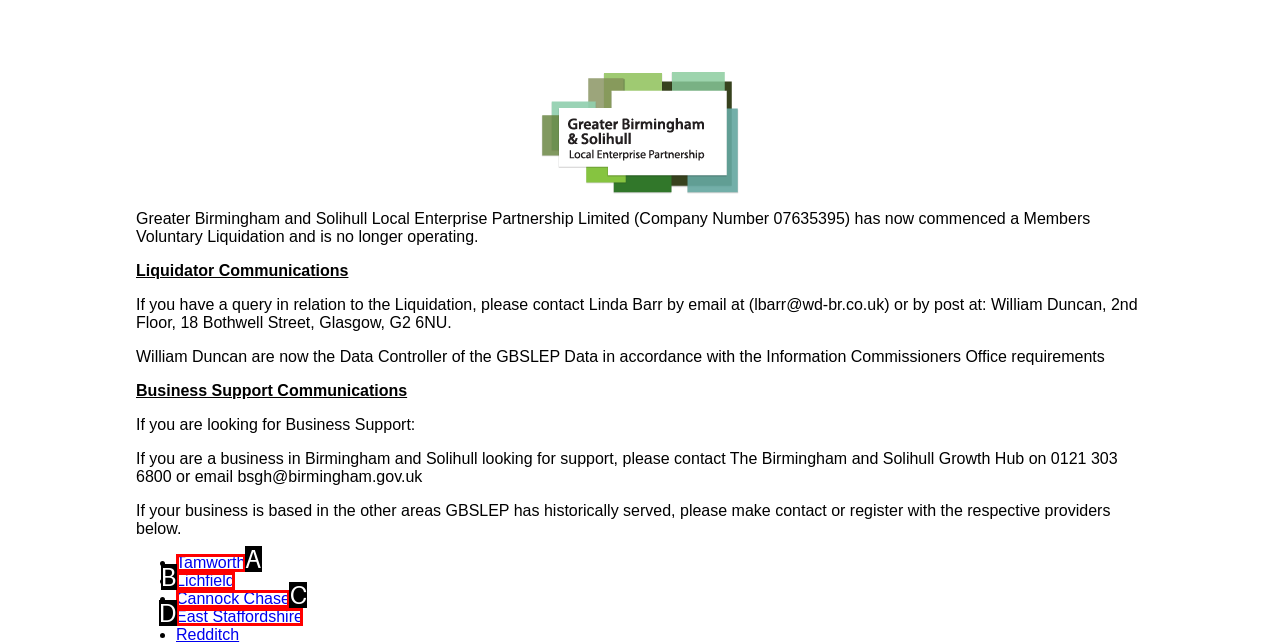Given the description: Lichfield, determine the corresponding lettered UI element.
Answer with the letter of the selected option.

B